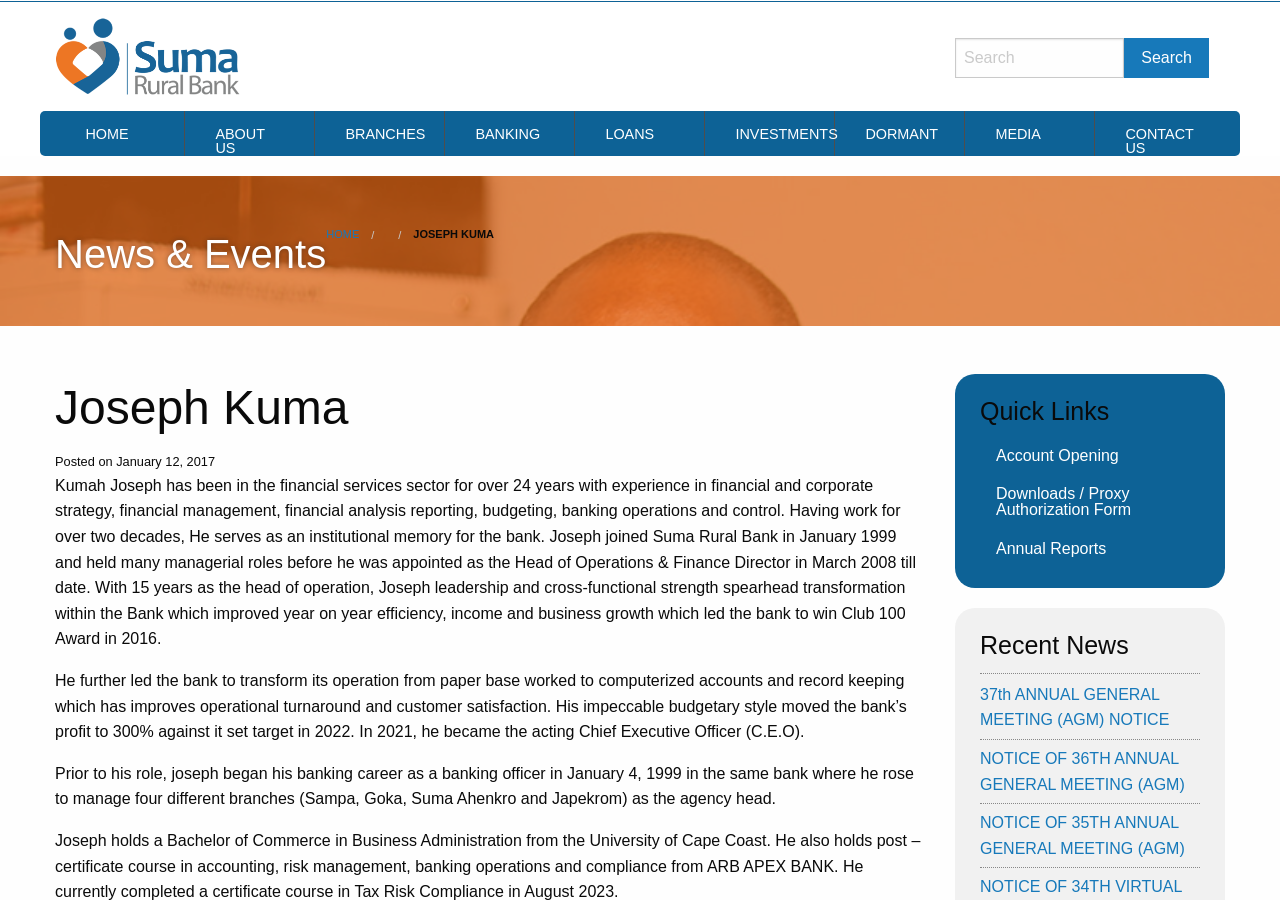From the webpage screenshot, identify the region described by Dormant. Provide the bounding box coordinates as (top-left x, top-left y, bottom-right x, bottom-right y), with each value being a floating point number between 0 and 1.

[0.652, 0.123, 0.753, 0.173]